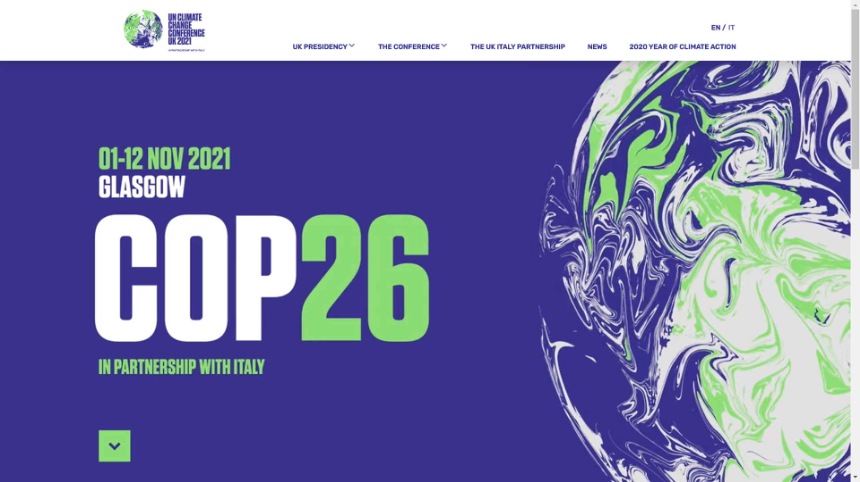What is the color of the typography in the COP26 branding?
Examine the webpage screenshot and provide an in-depth answer to the question.

The bold white and green typography in the COP26 branding stands out, with the term 'COP26' highlighted significantly, signifying the conference's focus on environmental responsibility and international cooperation.